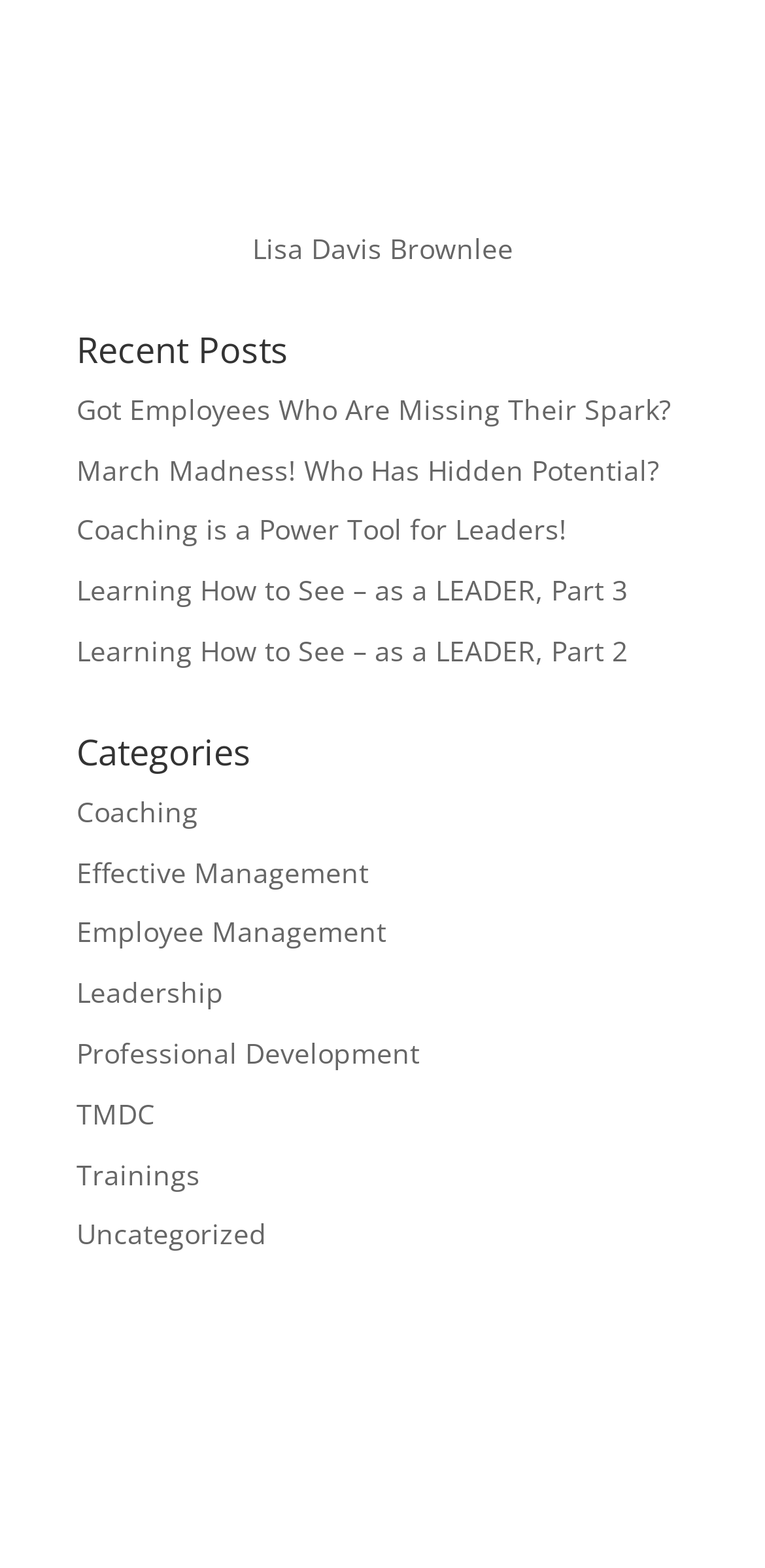Give a short answer using one word or phrase for the question:
What is the last category listed on the webpage?

Uncategorized